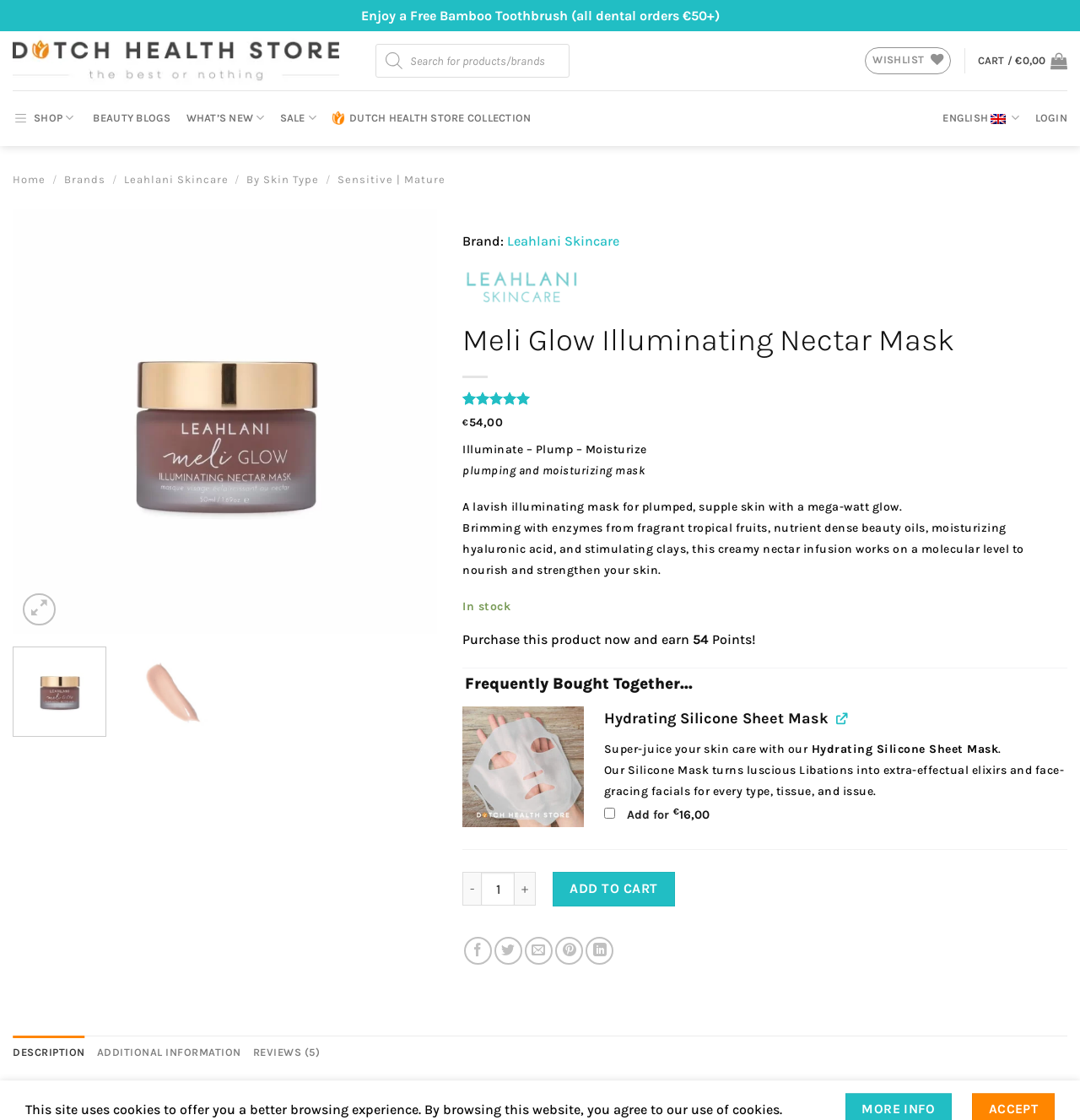Please locate the bounding box coordinates of the element's region that needs to be clicked to follow the instruction: "Share on Facebook". The bounding box coordinates should be provided as four float numbers between 0 and 1, i.e., [left, top, right, bottom].

[0.43, 0.837, 0.455, 0.862]